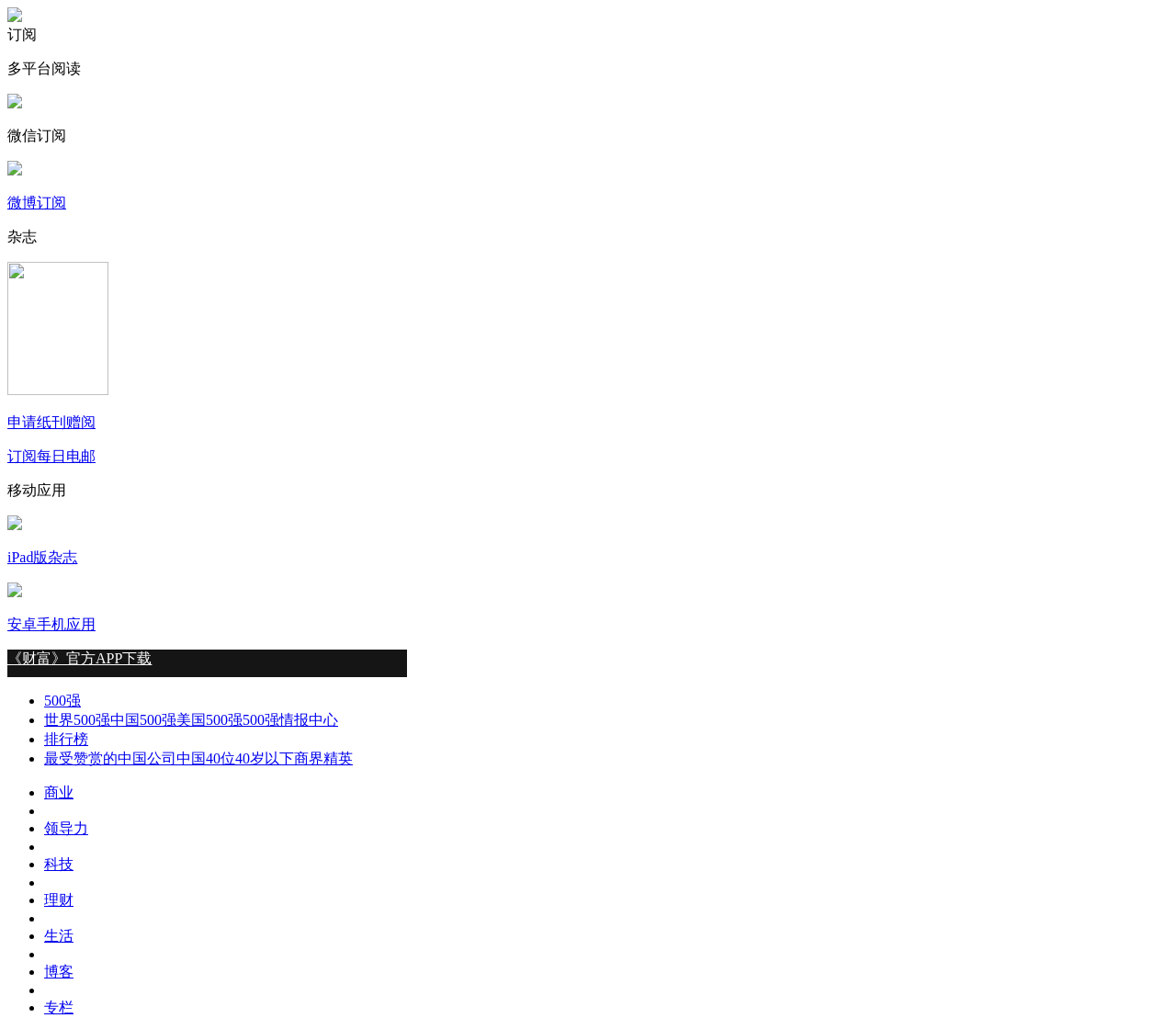Given the element description "排行榜" in the screenshot, predict the bounding box coordinates of that UI element.

[0.038, 0.718, 0.075, 0.734]